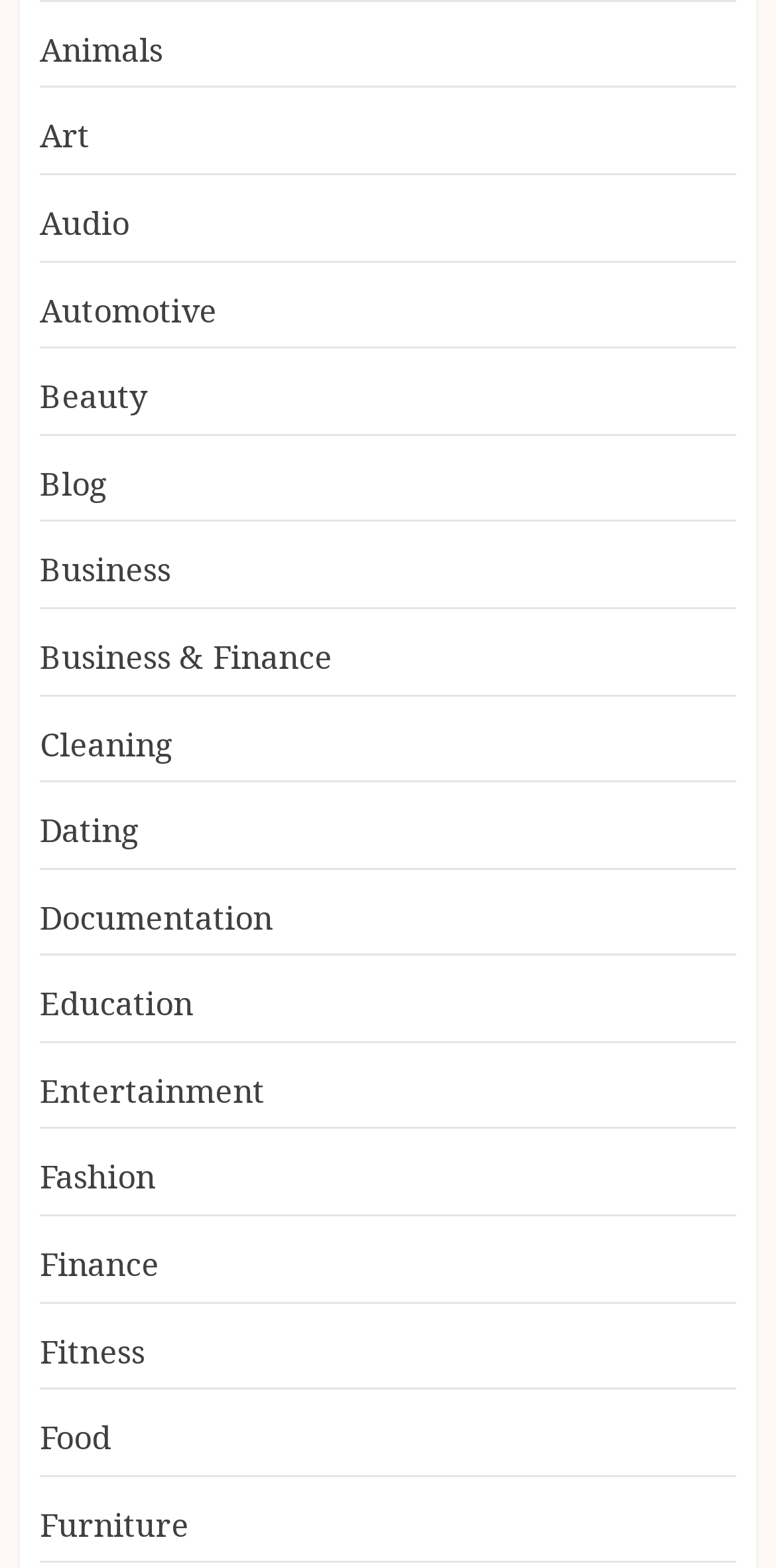Locate the bounding box coordinates of the area that needs to be clicked to fulfill the following instruction: "Visit SweetyBijou on Etsy". The coordinates should be in the format of four float numbers between 0 and 1, namely [left, top, right, bottom].

None